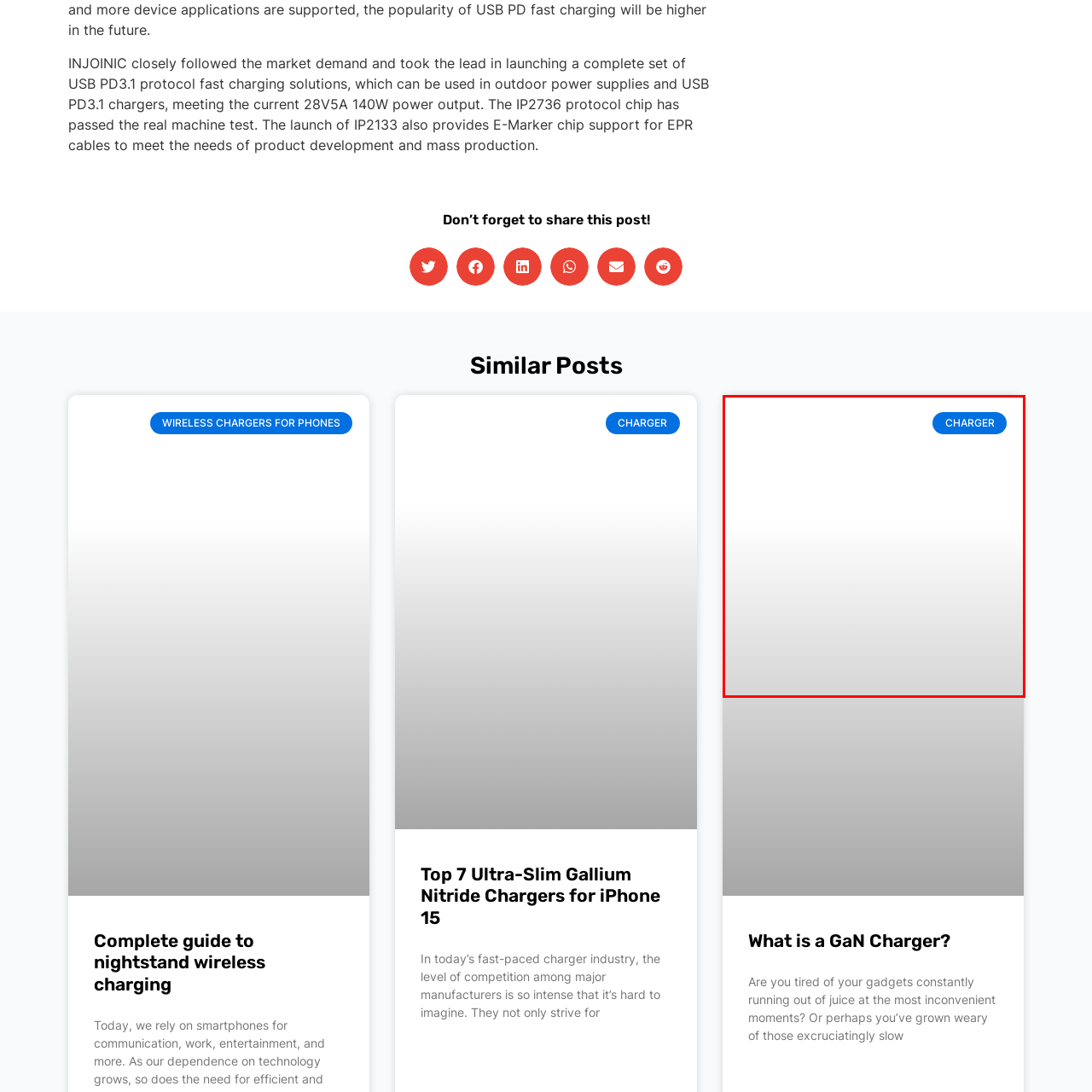Describe extensively the visual content inside the red marked area.

The image features a sleek, modern design of a charger, indicating its relevance in today's fast-paced technology market. Prominently displayed is the word "CHARGER" in bold, indicating the product's primary function. The design is minimalistic, creating a clean look that highlights its usability and efficiency. This visual representation aligns with current trends in the charging technology sector, emphasizing compactness and power. The image likely pertains to discussions or articles focusing on advanced charging solutions, such as the recently popular Gallium Nitride (GaN) technology, which offers faster charging capabilities for mobile devices.